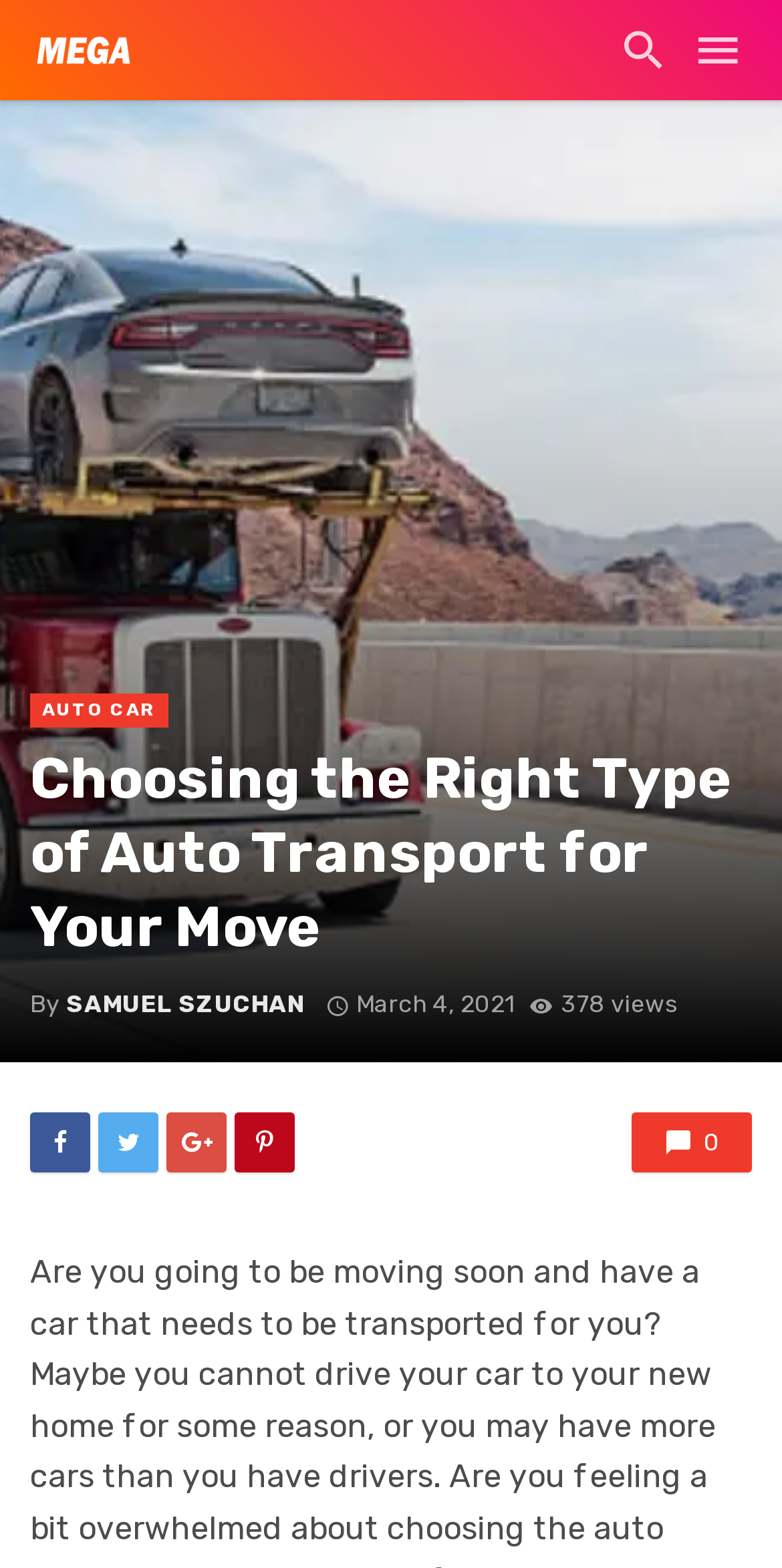Extract the main heading from the webpage content.

Choosing the Right Type of Auto Transport for Your Move